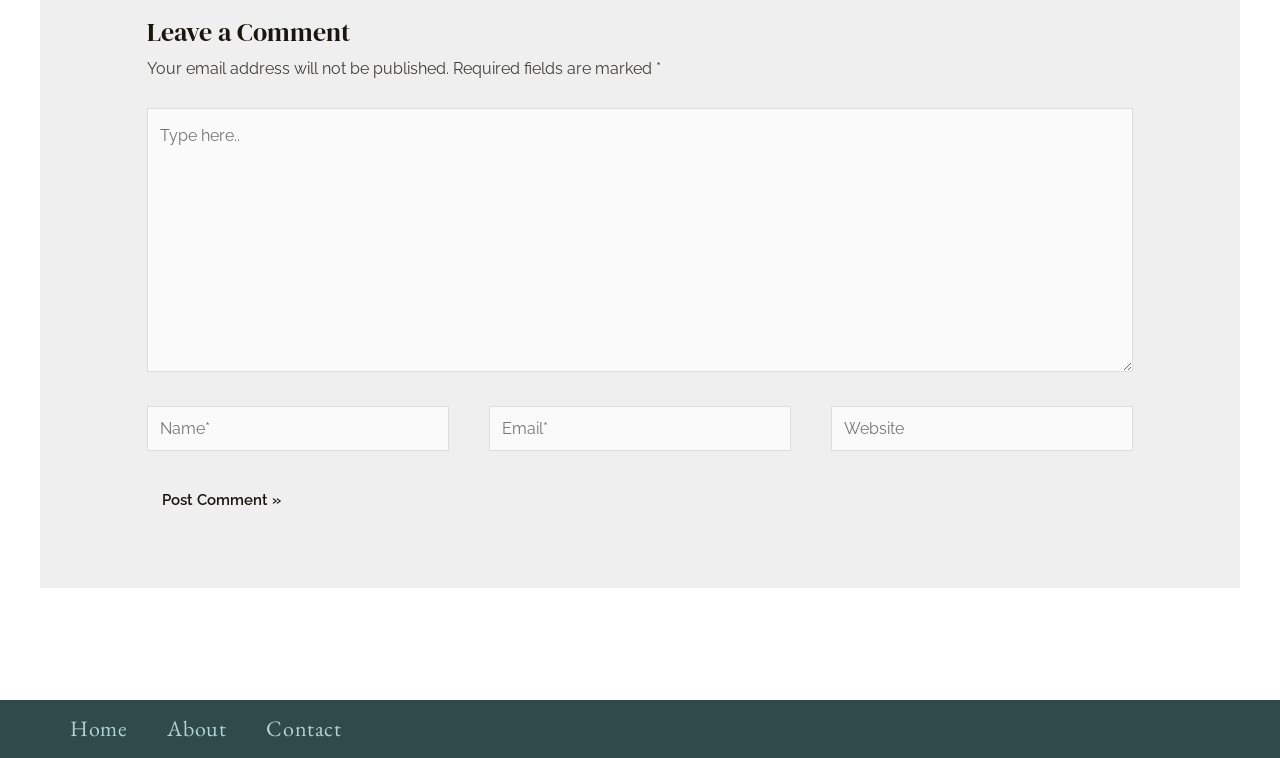Respond to the question below with a single word or phrase:
What is the purpose of the asterisk symbol?

To indicate required fields